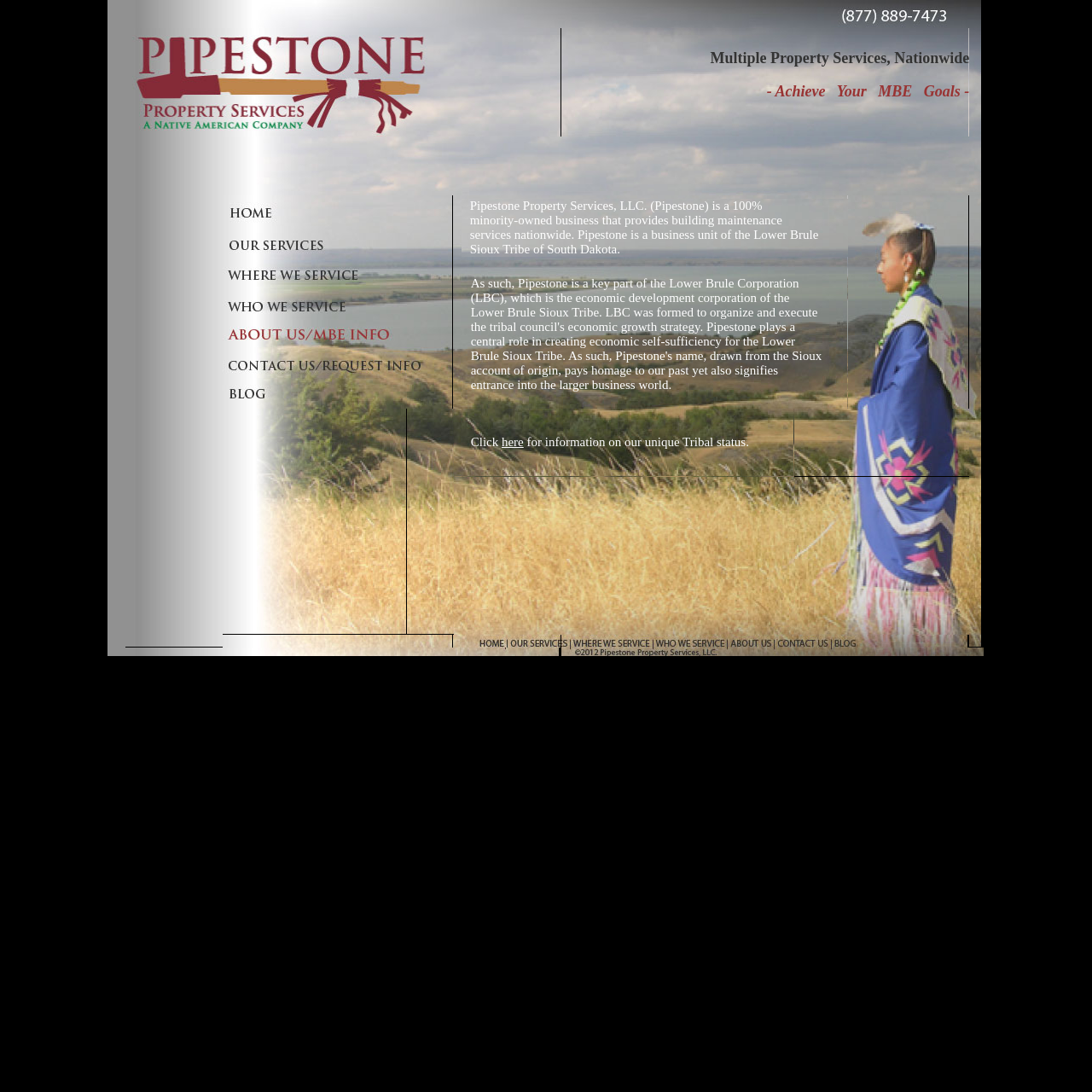Locate the bounding box coordinates of the area you need to click to fulfill this instruction: 'Read about Pipestone Property Services, LLC.'. The coordinates must be in the form of four float numbers ranging from 0 to 1: [left, top, right, bottom].

[0.415, 0.179, 0.777, 0.238]